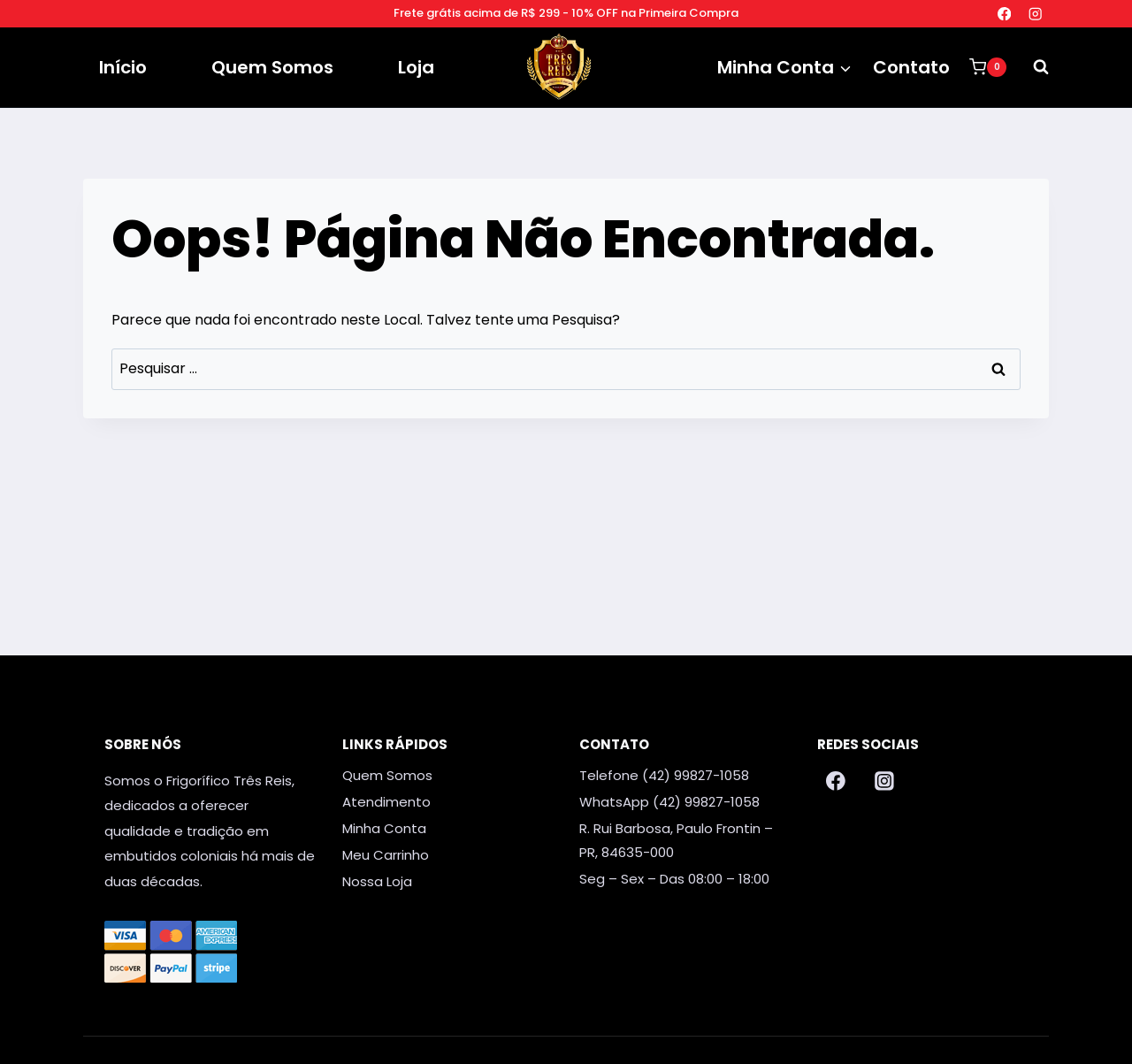Find the bounding box coordinates of the area to click in order to follow the instruction: "Go to Instagram".

[0.903, 0.0, 0.927, 0.026]